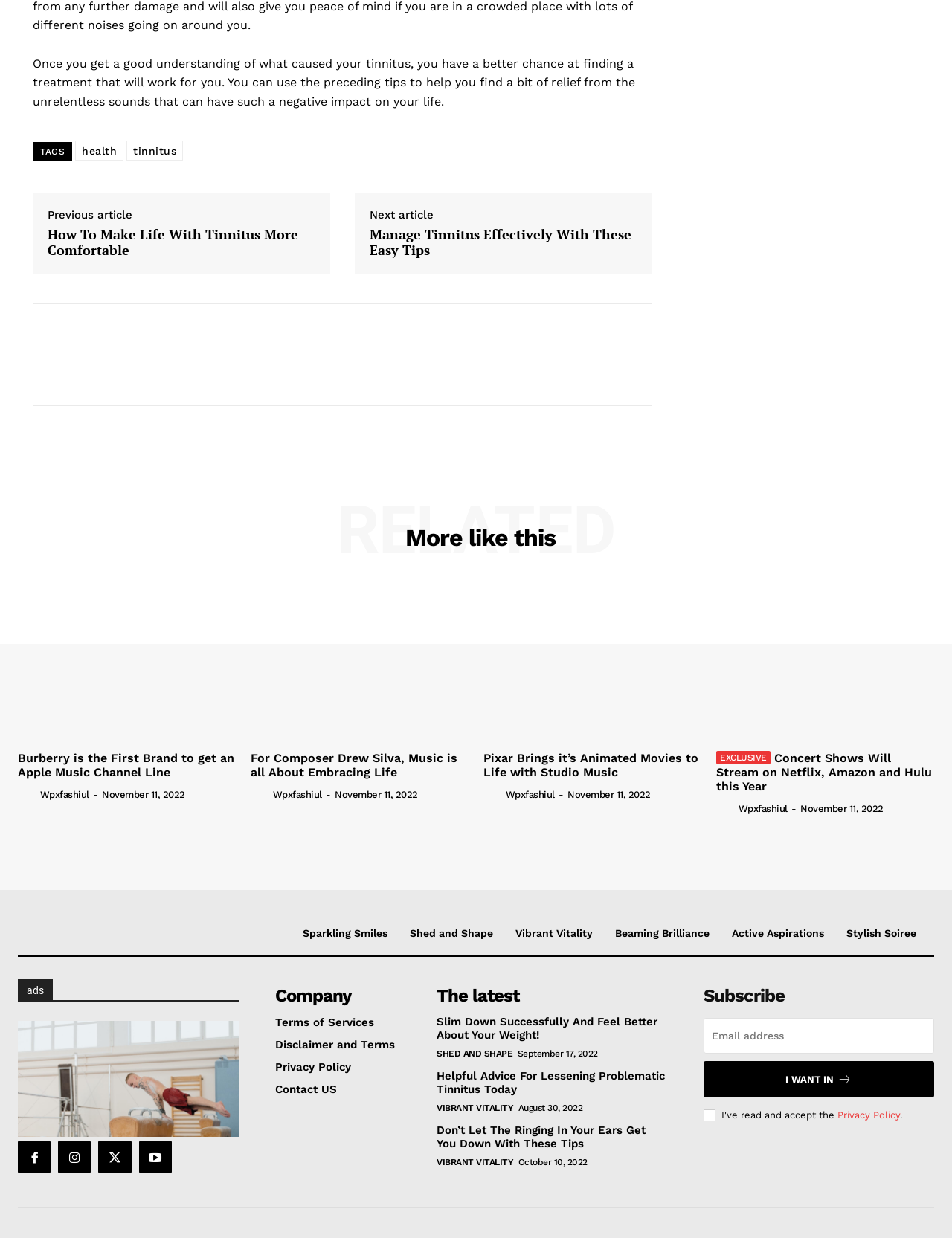How many related articles are shown?
Please provide a comprehensive answer based on the contents of the image.

There are five related articles shown on the webpage, each with a heading, a brief description, and a link to the full article. The articles are related to music, entertainment, and lifestyle.